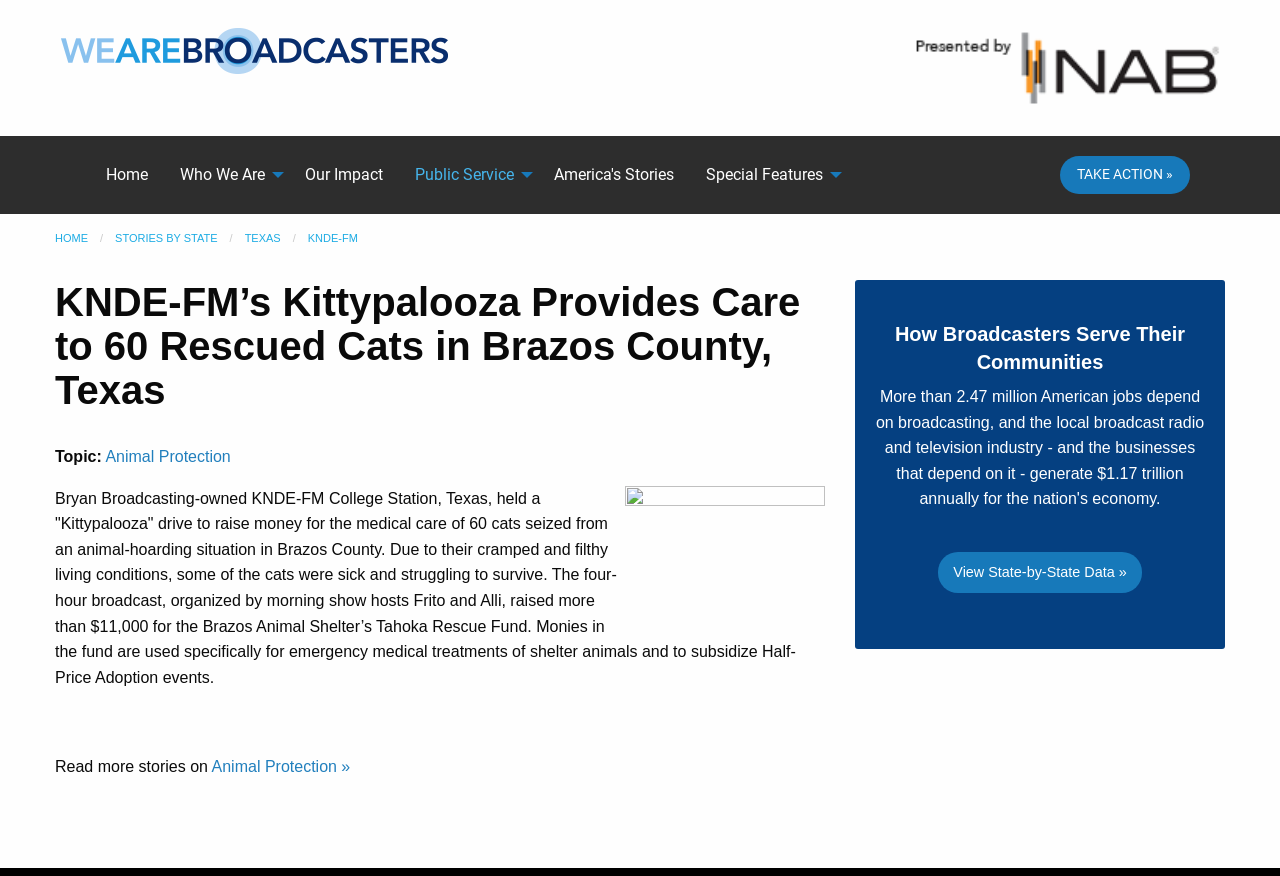Locate the bounding box coordinates of the element to click to perform the following action: 'View 'America's Stories''. The coordinates should be given as four float values between 0 and 1, in the form of [left, top, right, bottom].

[0.42, 0.178, 0.539, 0.222]